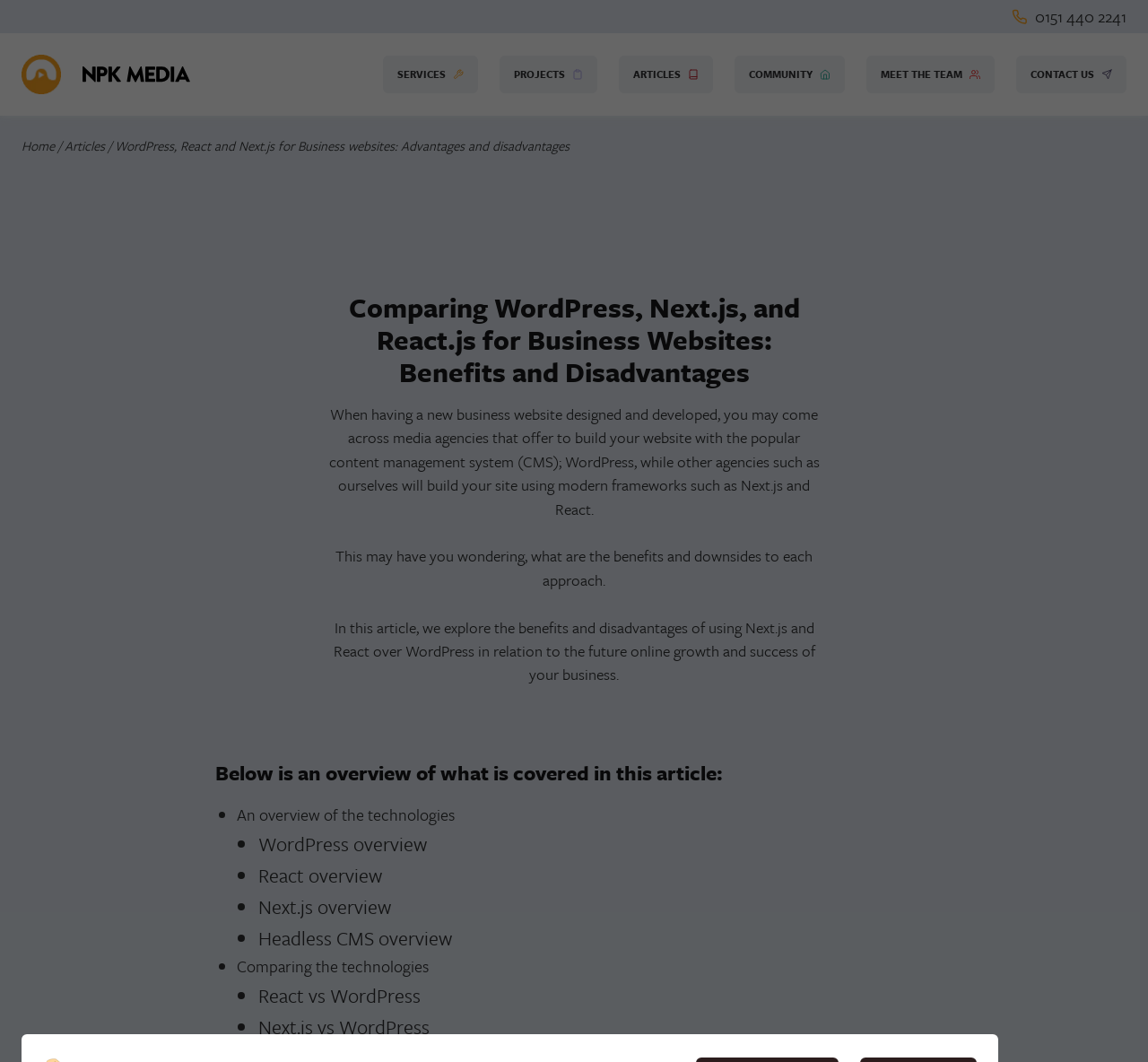Using the provided description Articles /, find the bounding box coordinates for the UI element. Provide the coordinates in (top-left x, top-left y, bottom-right x, bottom-right y) format, ensuring all values are between 0 and 1.

[0.053, 0.129, 0.097, 0.146]